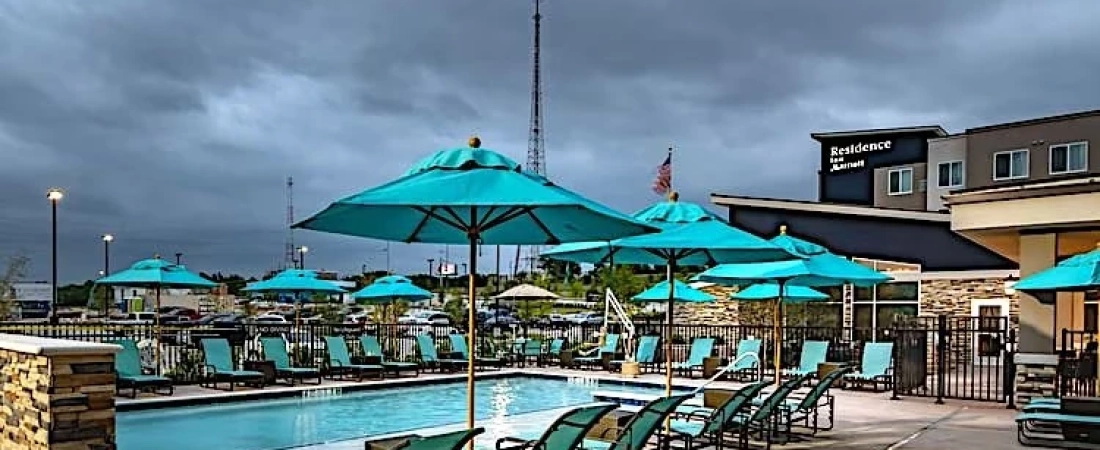What is the atmosphere of the pool area?
Your answer should be a single word or phrase derived from the screenshot.

Relaxation and comfort